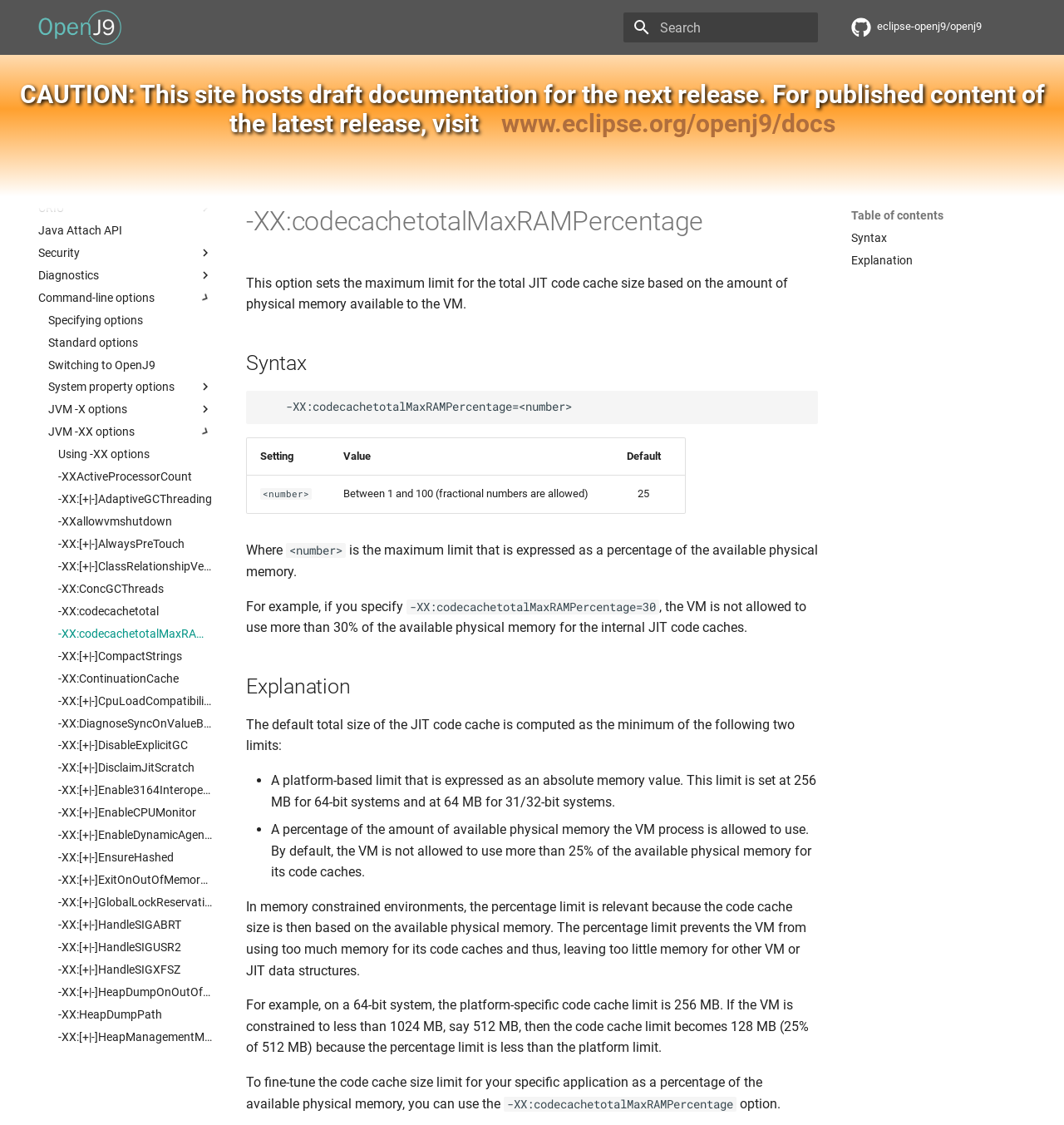How many sections are available in the webpage?
Provide an in-depth and detailed answer to the question.

By analyzing the webpage, I identified four main sections: Header, Search, Table of contents, and the main content section that explains the -XX:codecachetotalMaxRAMPercentage option. Each section has its own set of elements and functionalities.